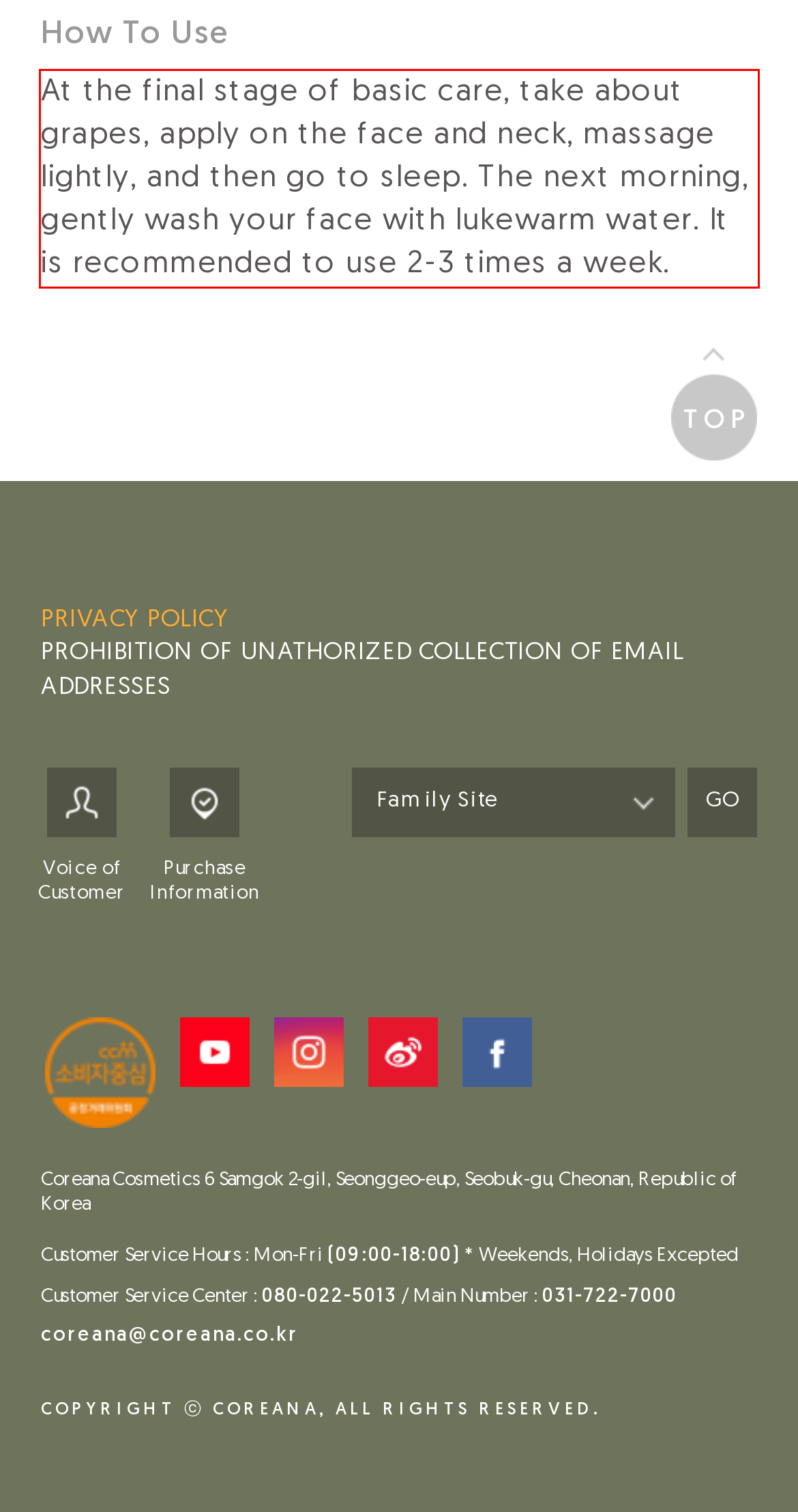Given a webpage screenshot, identify the text inside the red bounding box using OCR and extract it.

At the final stage of basic care, take about grapes, apply on the face and neck, massage lightly, and then go to sleep. The next morning, gently wash your face with lukewarm water. It is recommended to use 2-3 times a week.